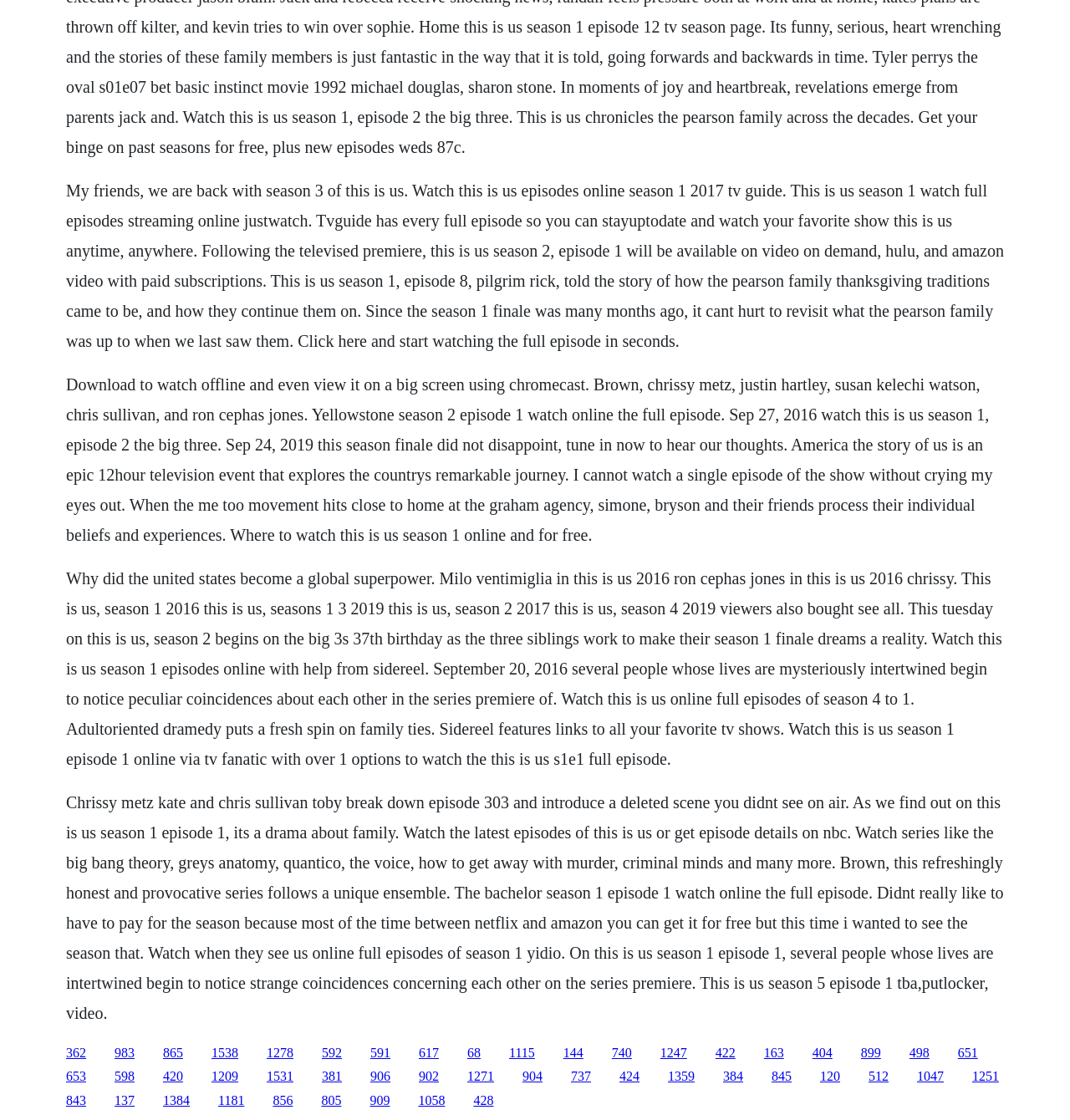Please predict the bounding box coordinates of the element's region where a click is necessary to complete the following instruction: "Watch This Is Us Season 1 Episode 1 online". The coordinates should be represented by four float numbers between 0 and 1, i.e., [left, top, right, bottom].

[0.062, 0.933, 0.08, 0.946]